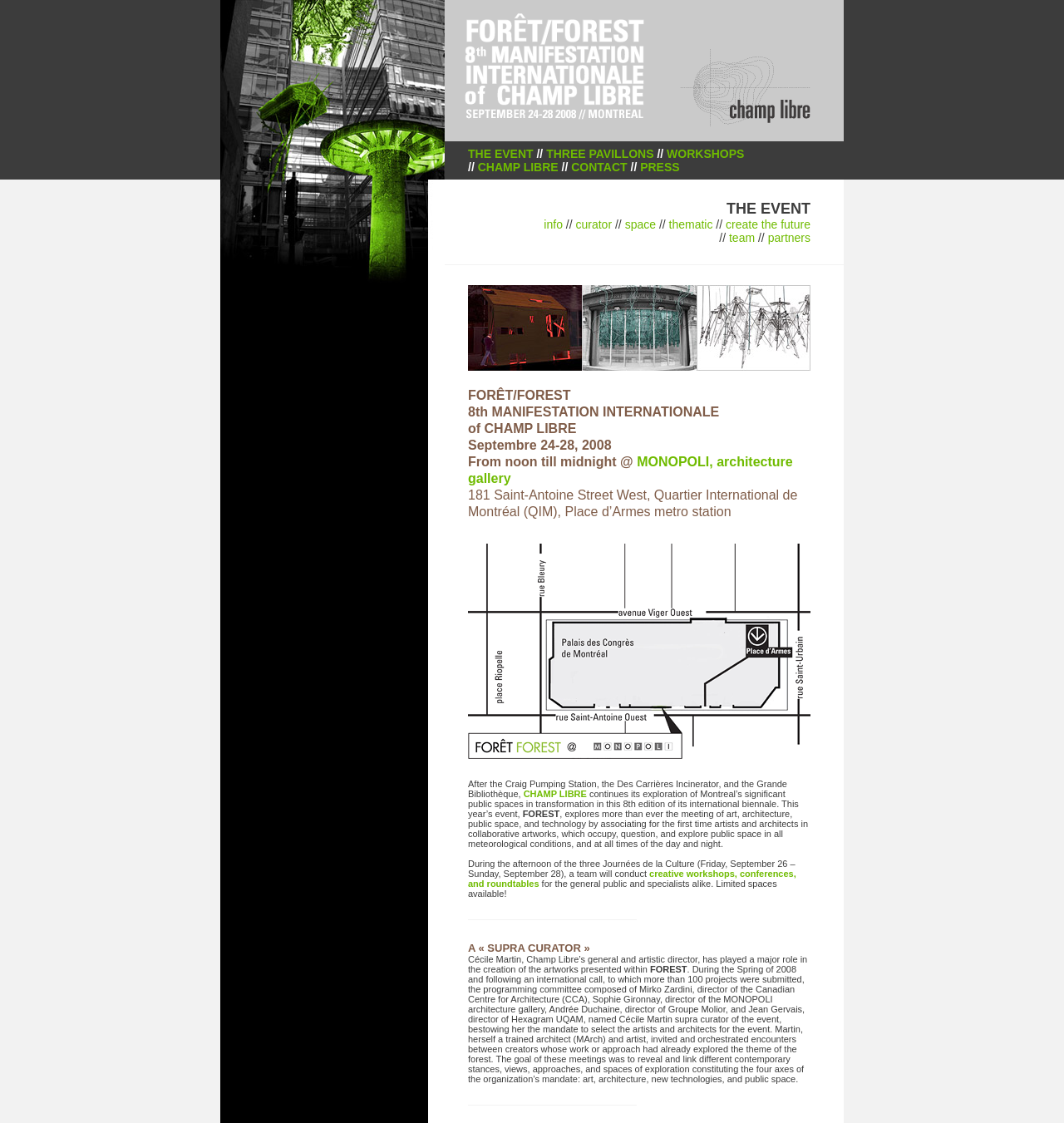Utilize the details in the image to thoroughly answer the following question: What is the theme of the event?

The theme of the event can be found in the main text of the webpage, which is 'FOREST'.